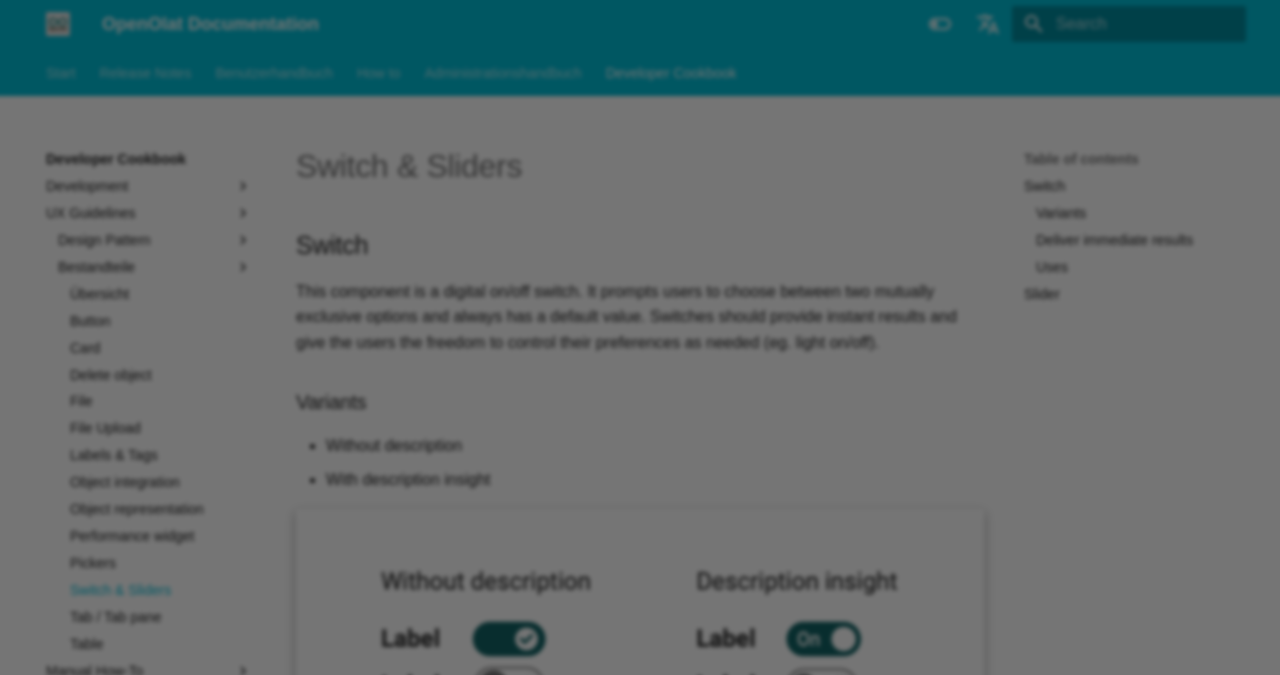Find the bounding box coordinates of the element to click in order to complete this instruction: "Select language". The bounding box coordinates must be four float numbers between 0 and 1, denoted as [left, top, right, bottom].

[0.756, 0.006, 0.788, 0.065]